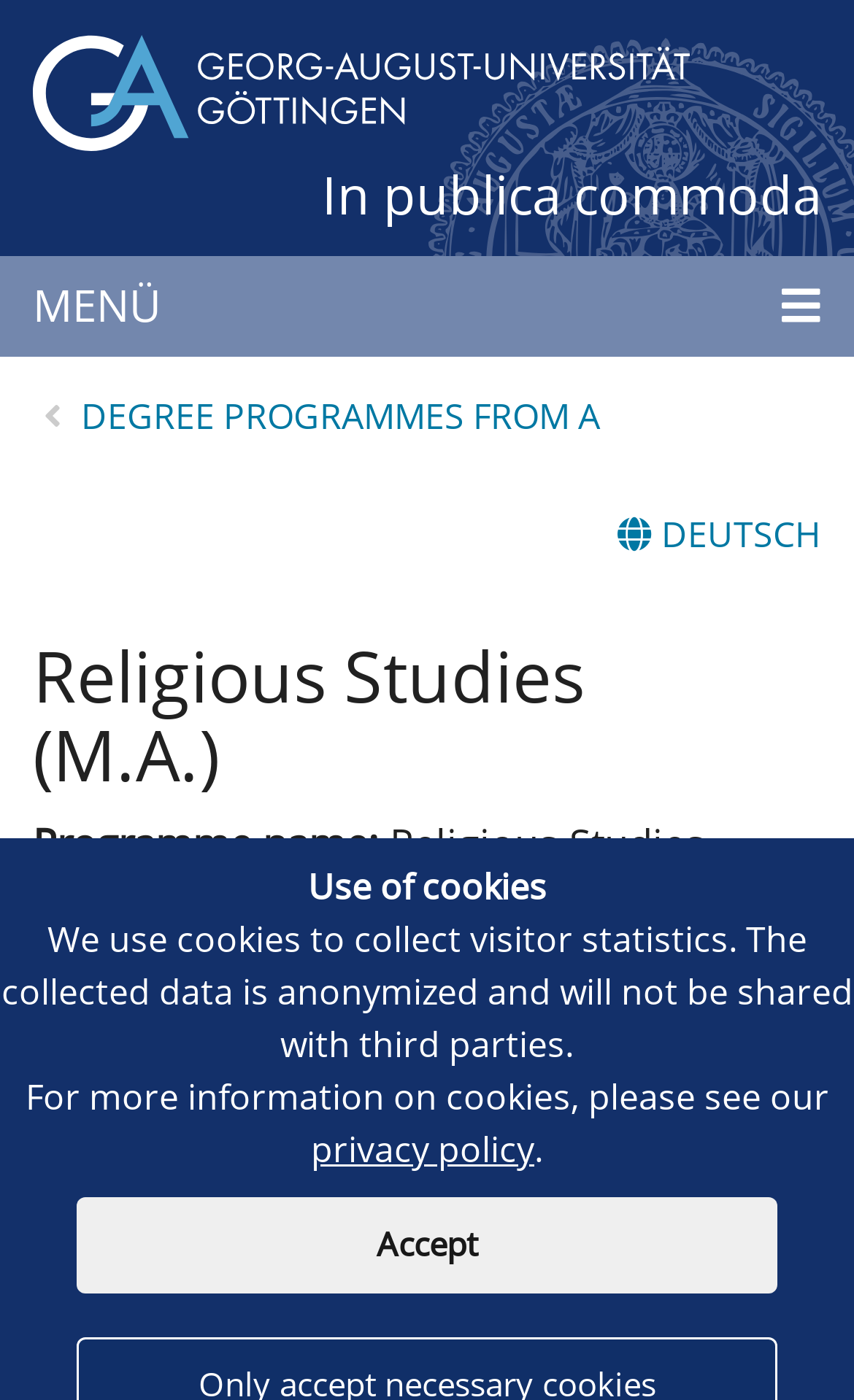Locate the bounding box coordinates of the clickable area to execute the instruction: "Open the menu". Provide the coordinates as four float numbers between 0 and 1, represented as [left, top, right, bottom].

[0.038, 0.184, 0.962, 0.256]